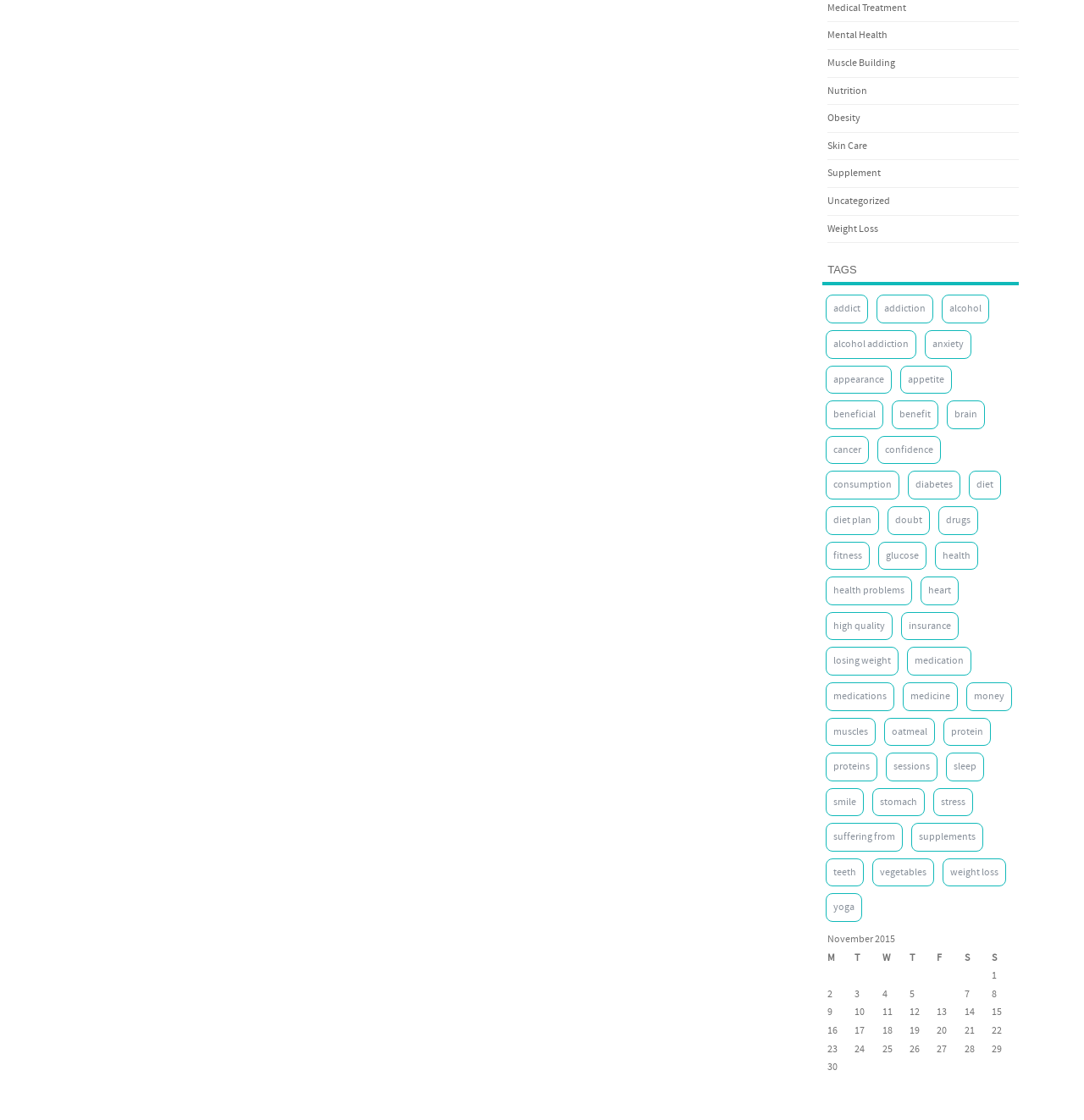Identify the bounding box coordinates for the UI element described as follows: vegetables. Use the format (top-left x, top-left y, bottom-right x, bottom-right y) and ensure all values are floating point numbers between 0 and 1.

[0.805, 0.766, 0.862, 0.792]